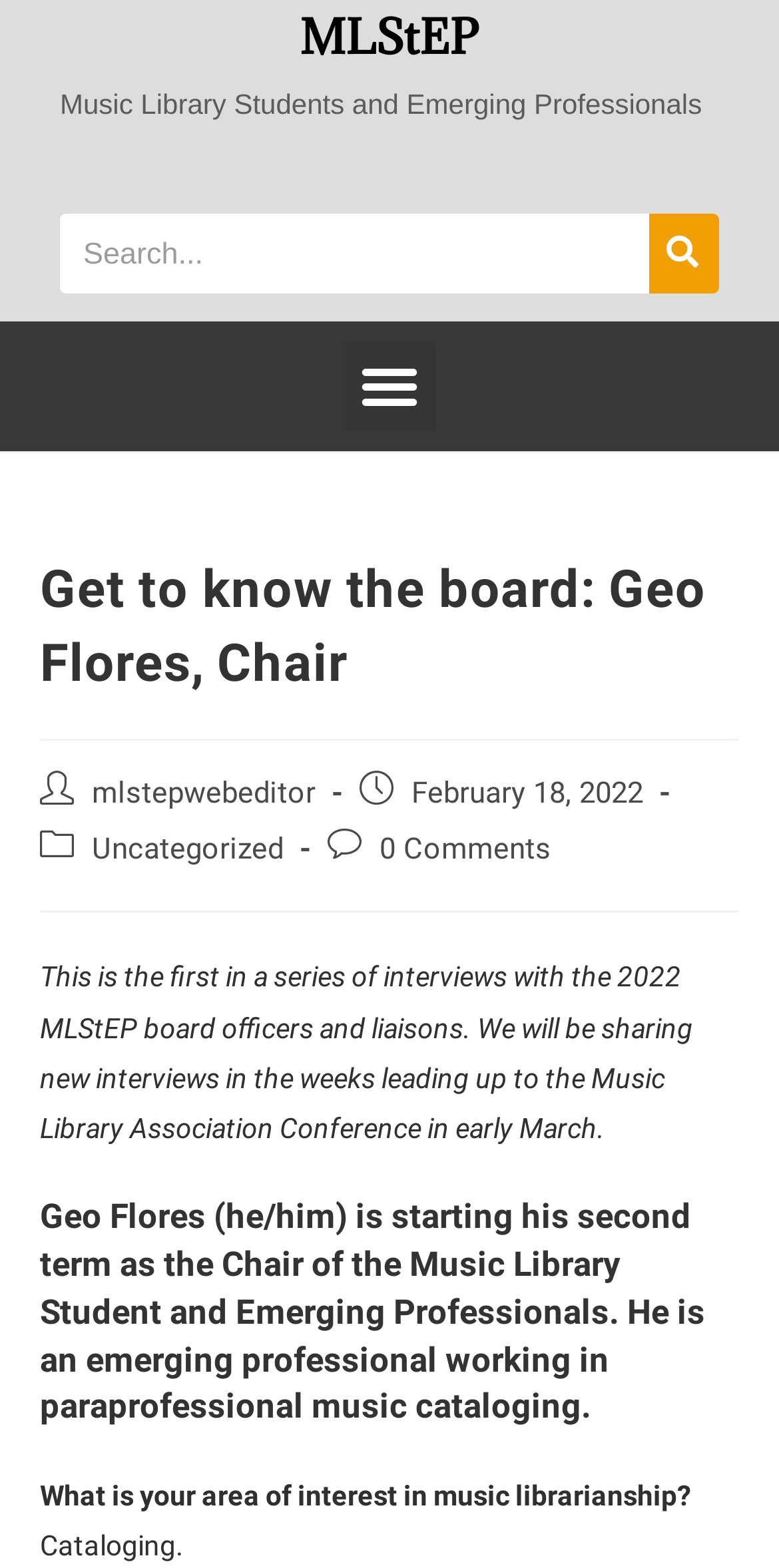What is the date of the article?
Using the visual information from the image, give a one-word or short-phrase answer.

February 18, 2022